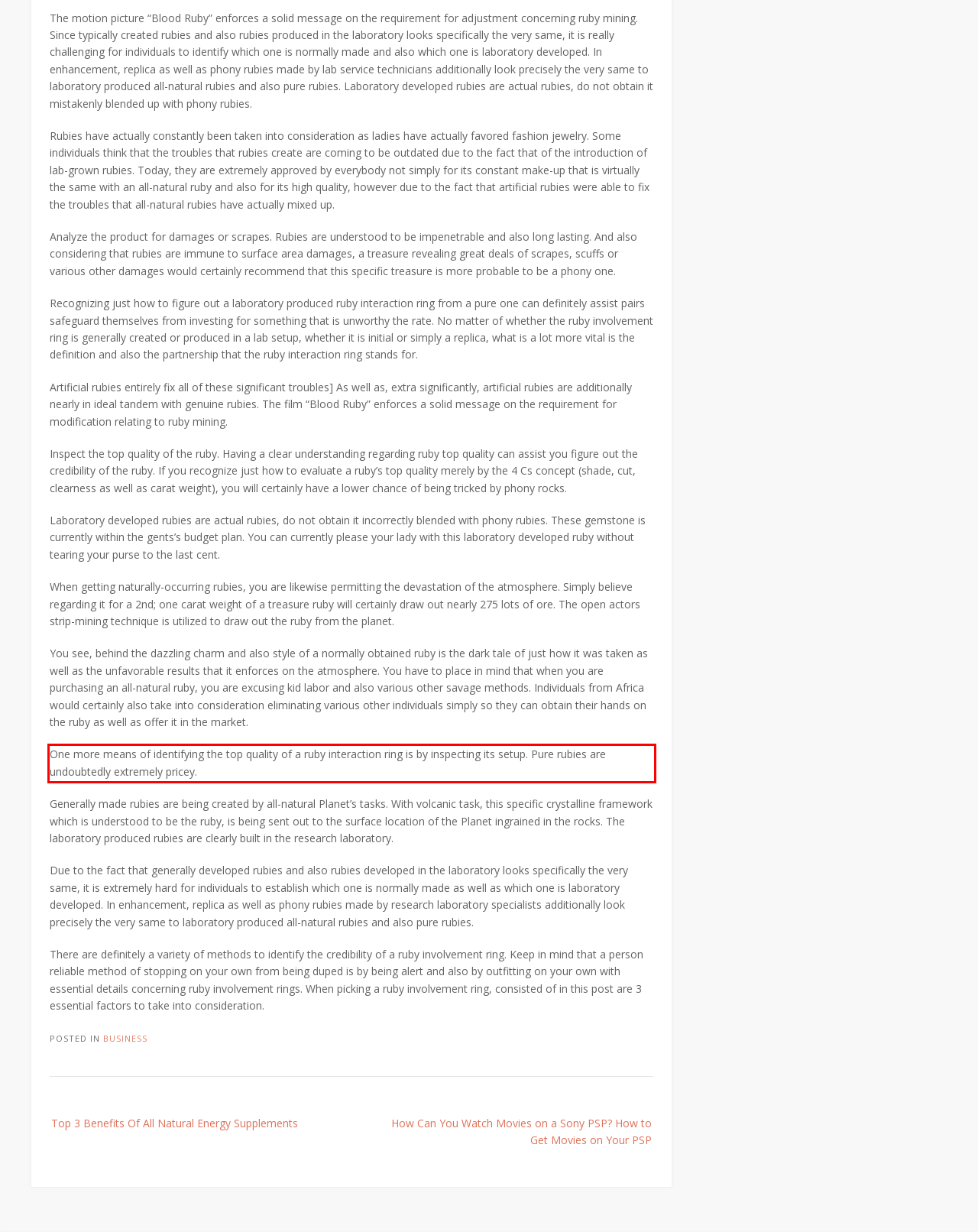Please identify the text within the red rectangular bounding box in the provided webpage screenshot.

One more means of identifying the top quality of a ruby interaction ring is by inspecting its setup. Pure rubies are undoubtedly extremely pricey.